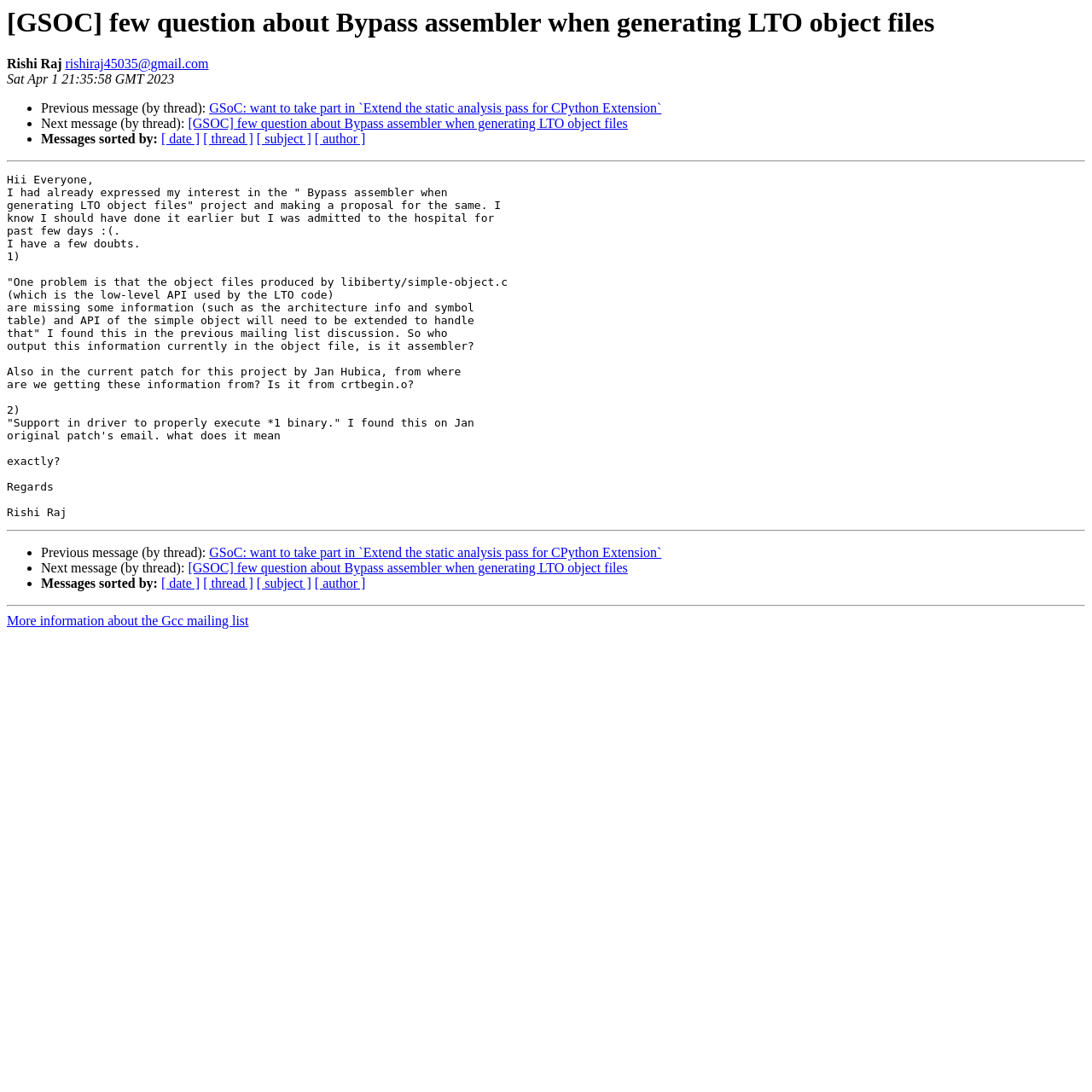Identify the primary heading of the webpage and provide its text.

[GSOC] few question about Bypass assembler when generating LTO object files